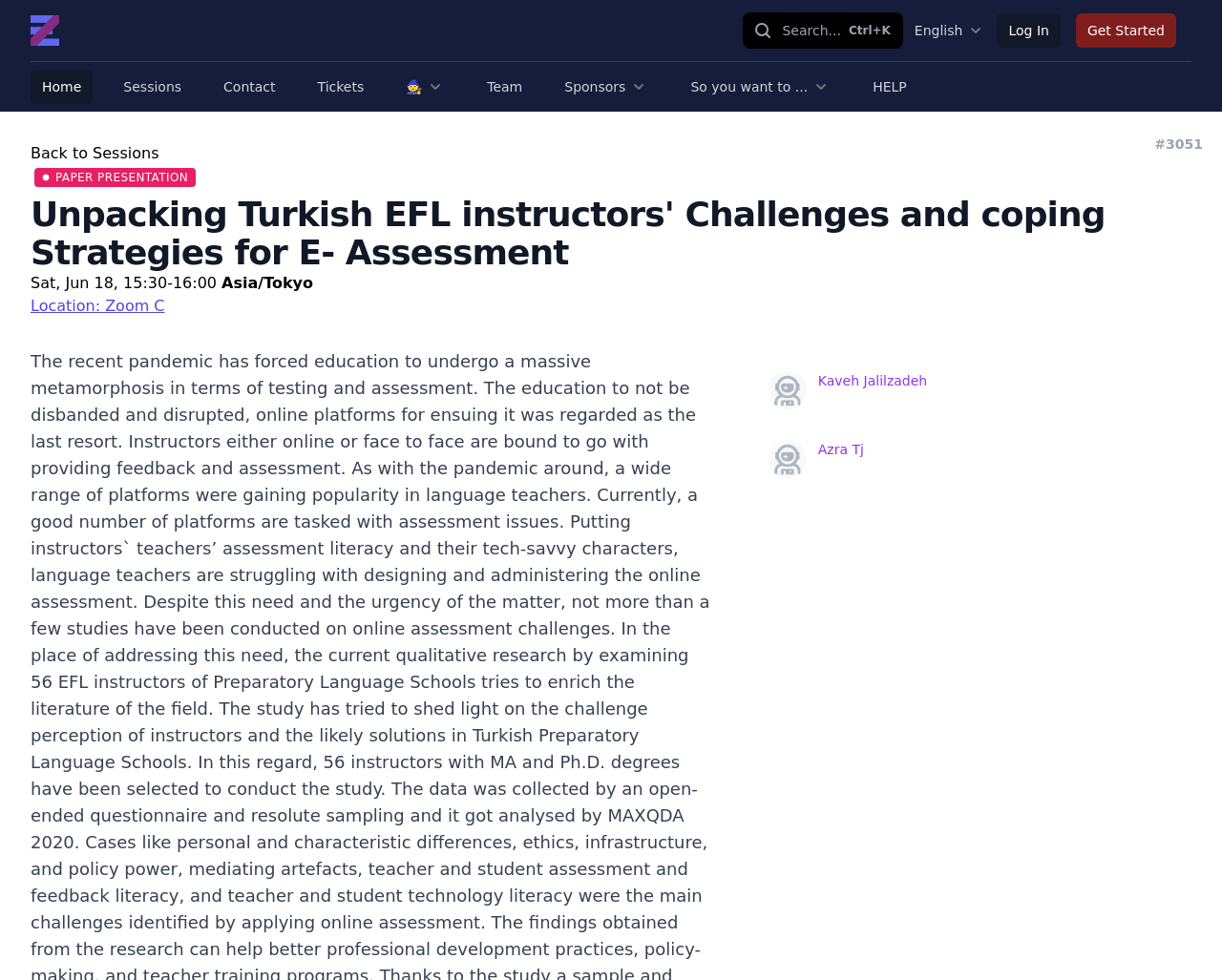Please determine the bounding box coordinates of the clickable area required to carry out the following instruction: "Get started with Edzil.la". The coordinates must be four float numbers between 0 and 1, represented as [left, top, right, bottom].

[0.88, 0.014, 0.962, 0.049]